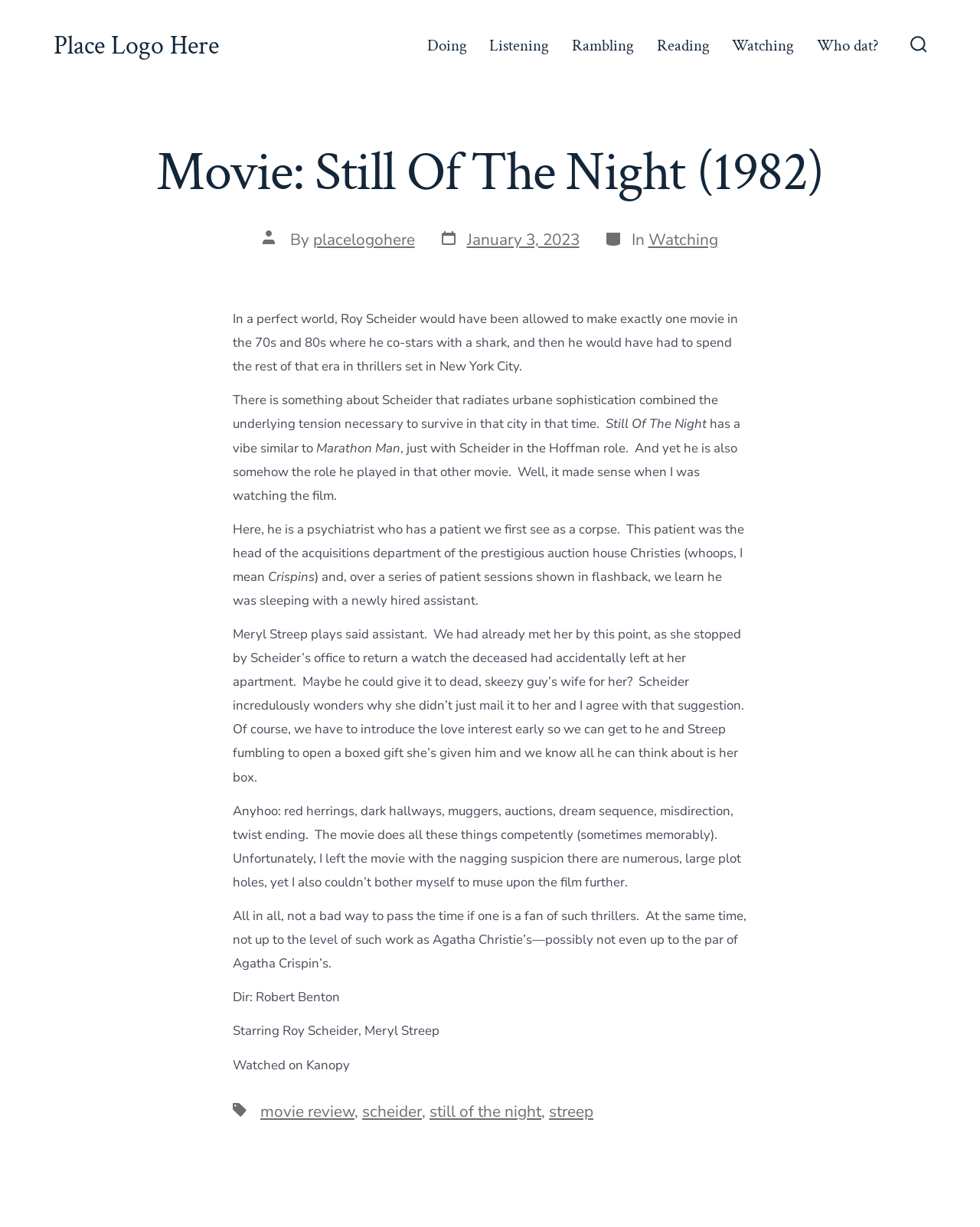Pinpoint the bounding box coordinates of the area that should be clicked to complete the following instruction: "Go to the Watching page". The coordinates must be given as four float numbers between 0 and 1, i.e., [left, top, right, bottom].

[0.747, 0.025, 0.81, 0.049]